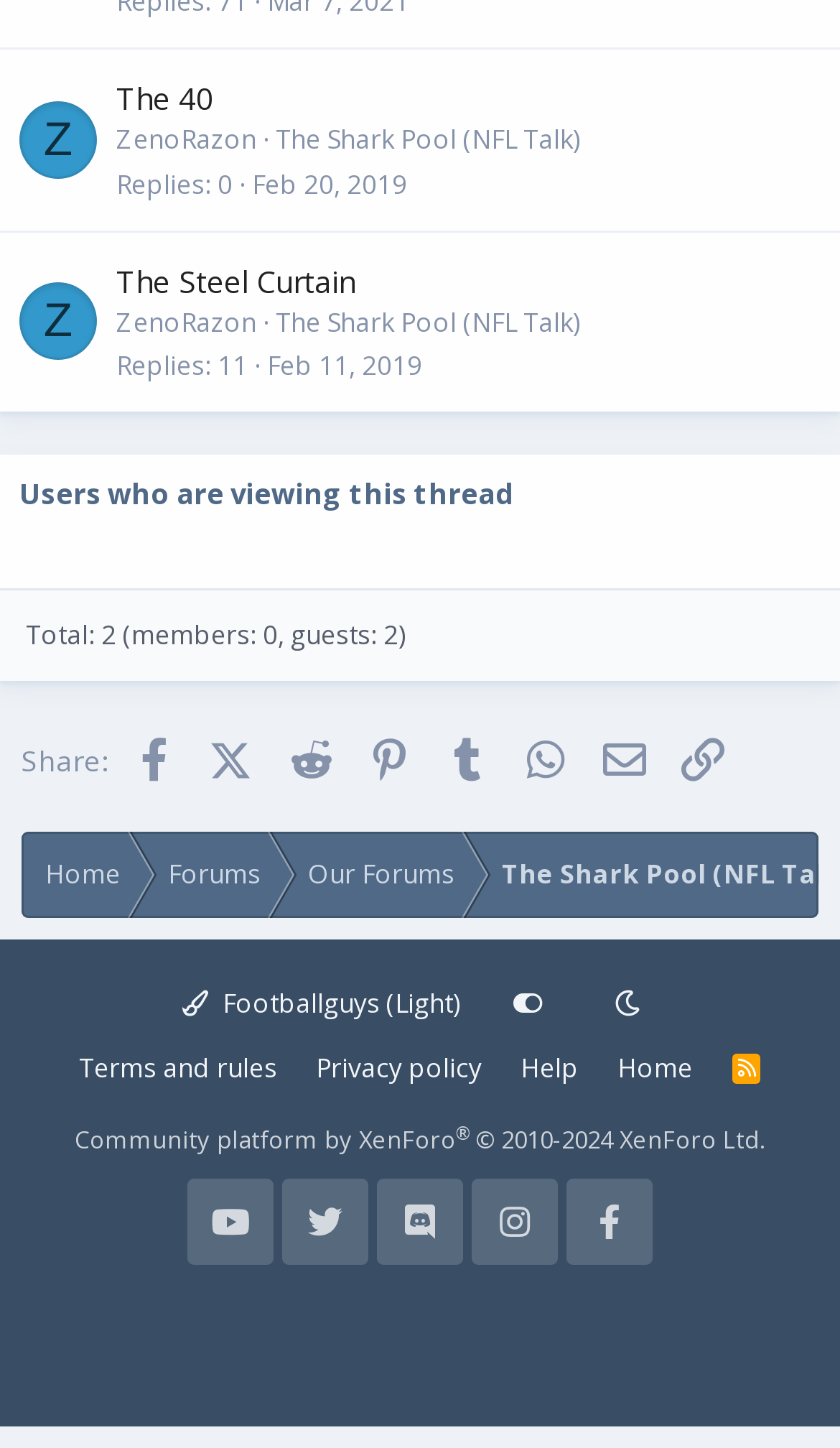Determine the bounding box coordinates for the area you should click to complete the following instruction: "Click on the user ZenoRazon".

[0.023, 0.07, 0.115, 0.123]